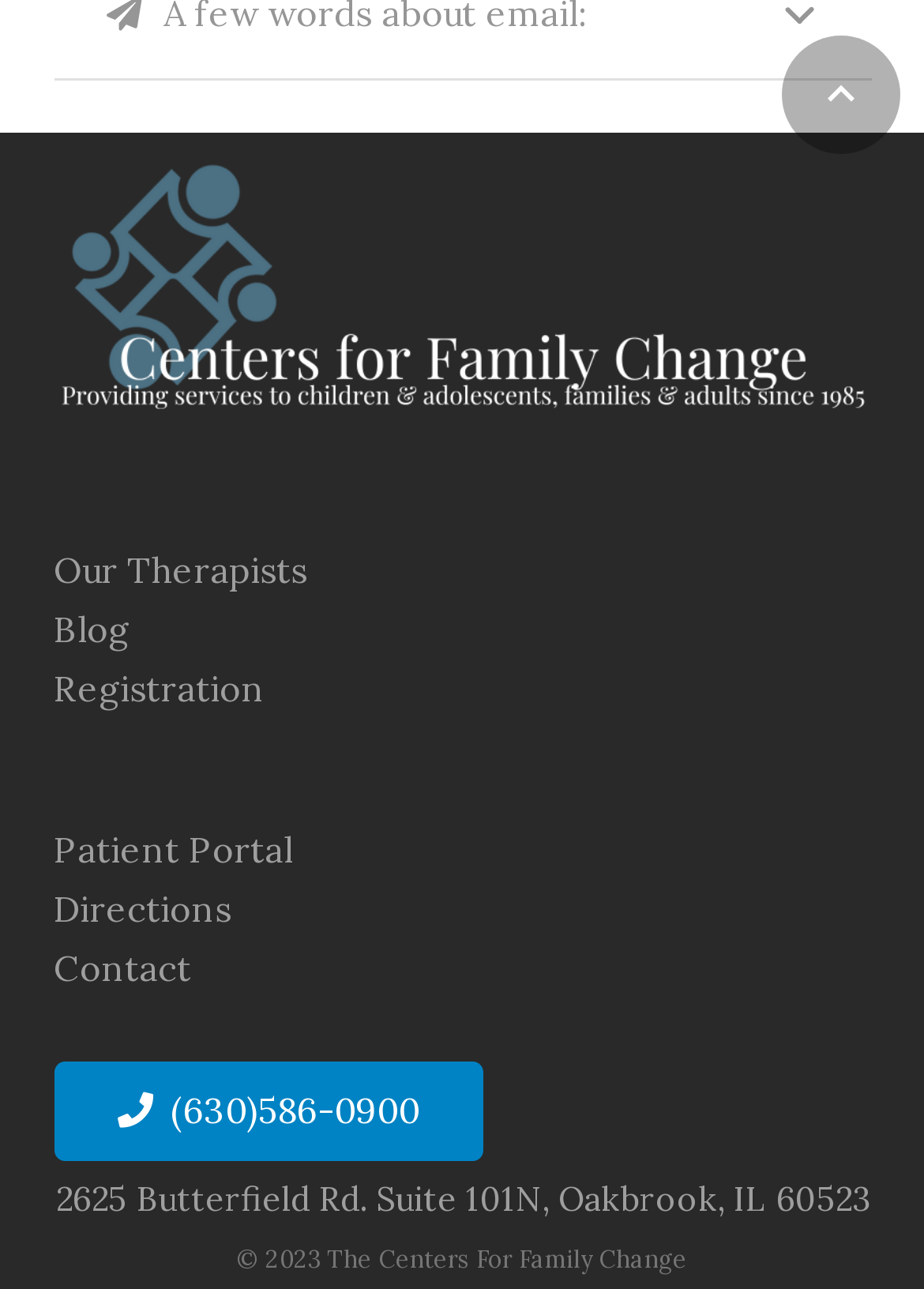Please find the bounding box coordinates of the section that needs to be clicked to achieve this instruction: "view Our Therapists".

[0.058, 0.425, 0.332, 0.46]